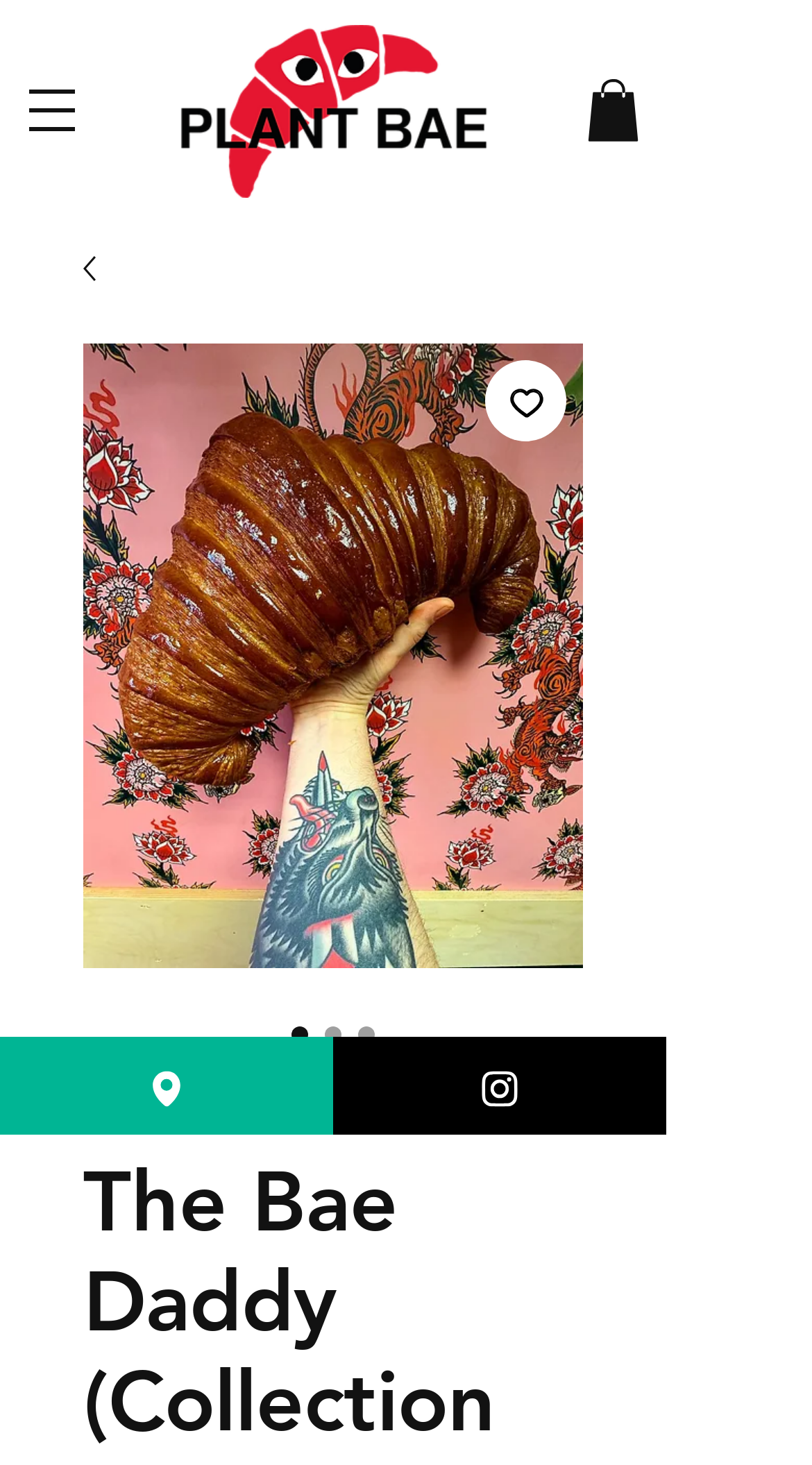Highlight the bounding box of the UI element that corresponds to this description: "Address".

[0.0, 0.708, 0.41, 0.775]